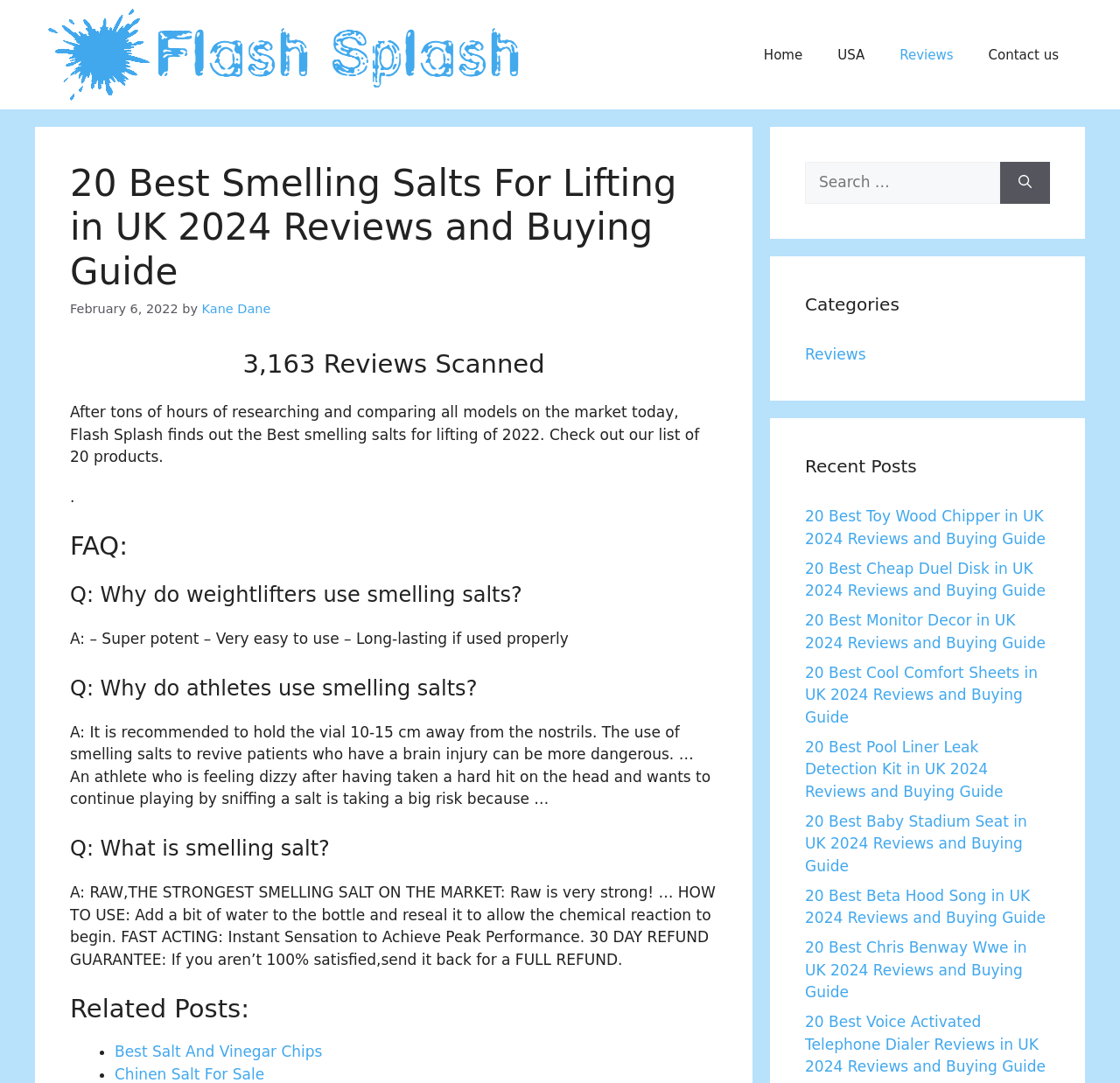Answer the question in one word or a short phrase:
How many reviews were scanned for this webpage?

3,163